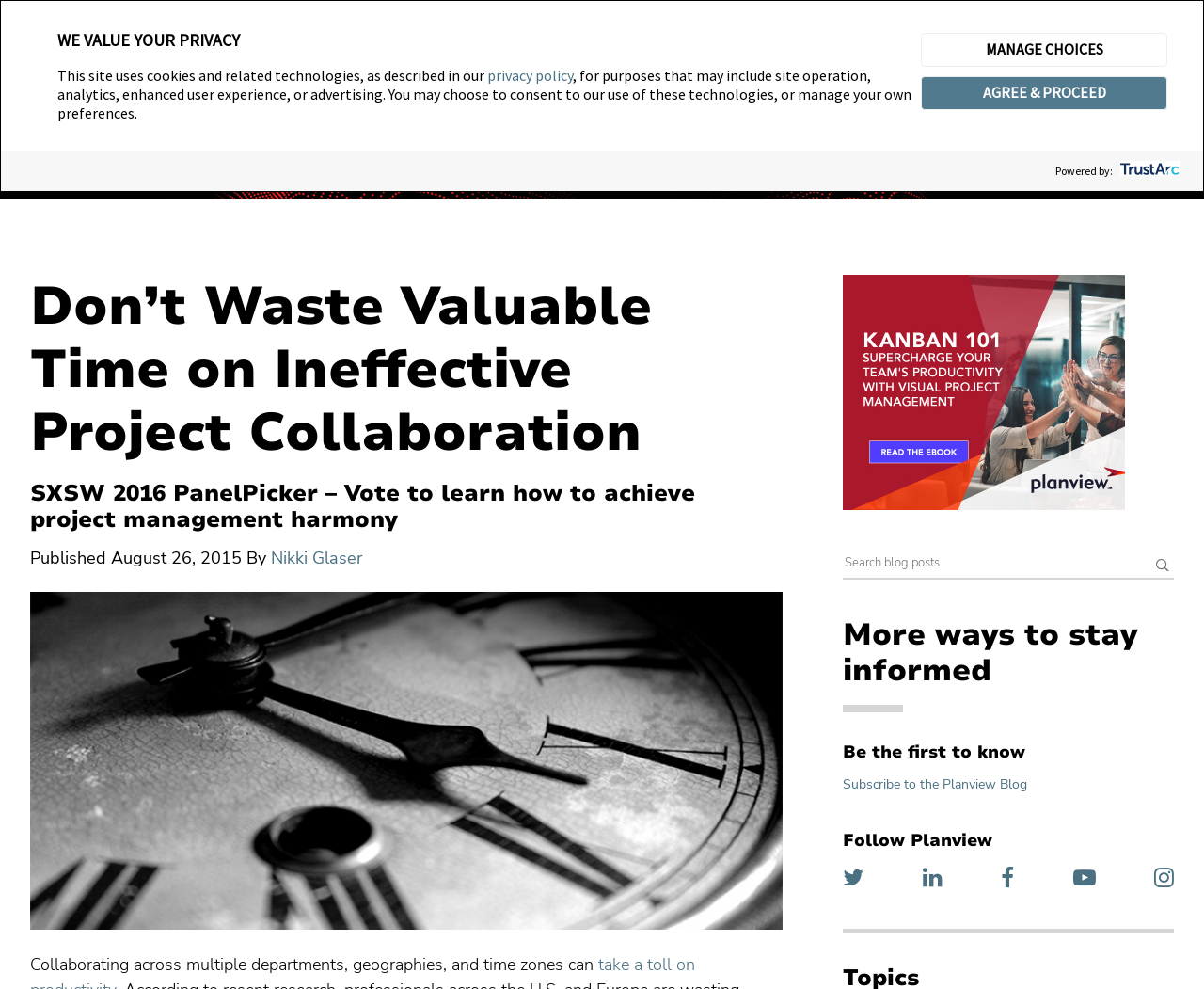Identify the bounding box coordinates of the clickable region required to complete the instruction: "Subscribe to the Planview Blog". The coordinates should be given as four float numbers within the range of 0 and 1, i.e., [left, top, right, bottom].

[0.7, 0.784, 0.853, 0.802]